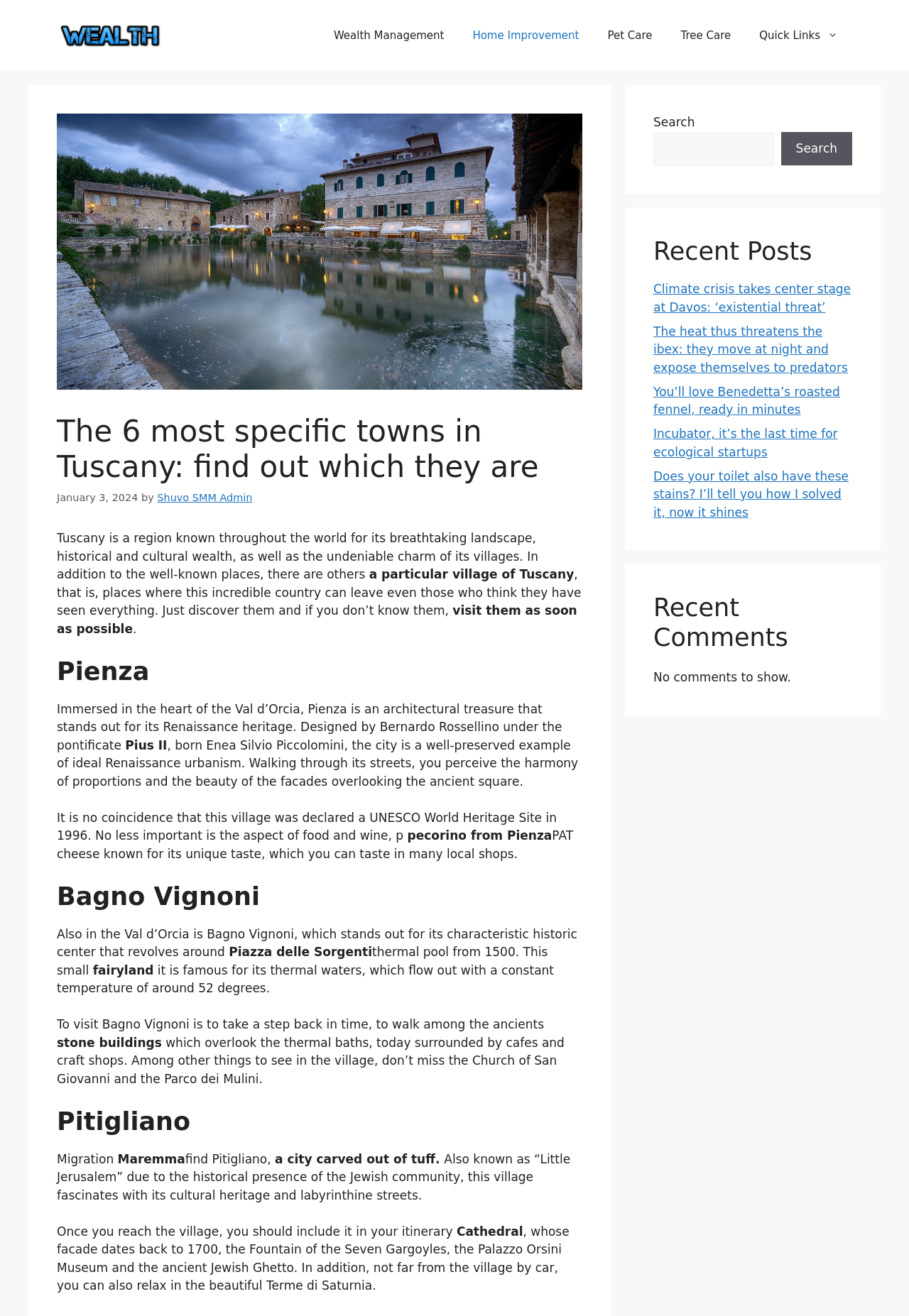Please pinpoint the bounding box coordinates for the region I should click to adhere to this instruction: "Search for something".

[0.719, 0.1, 0.851, 0.126]